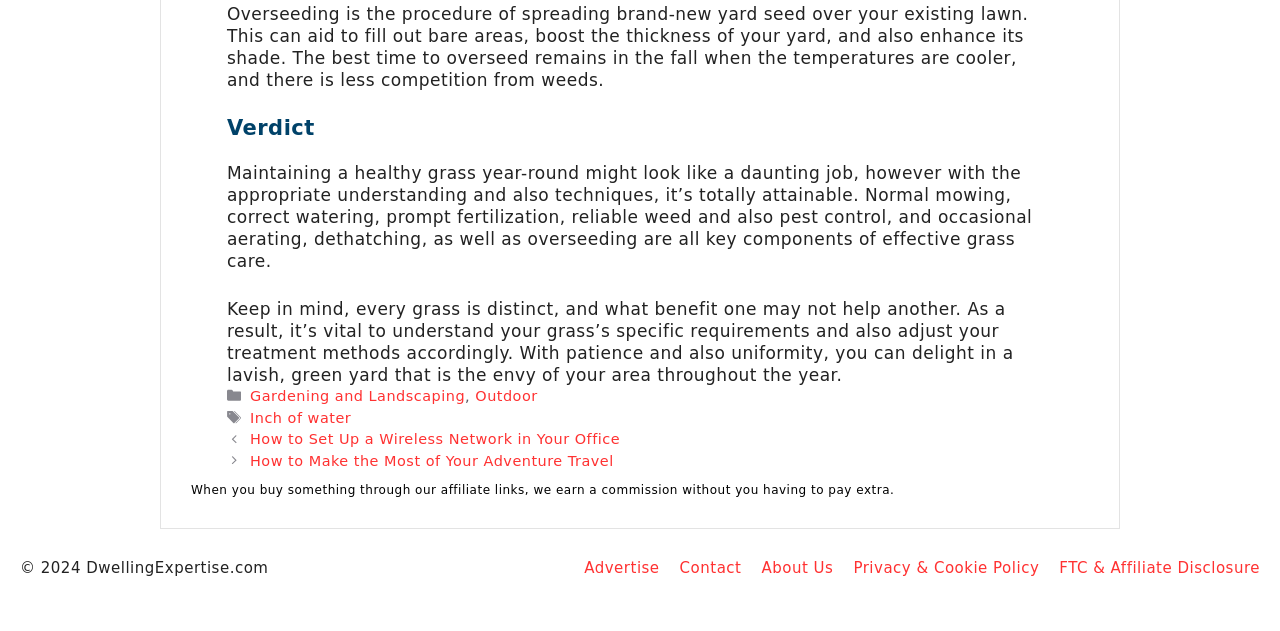When is the best time to overseed?
Use the screenshot to answer the question with a single word or phrase.

In the fall